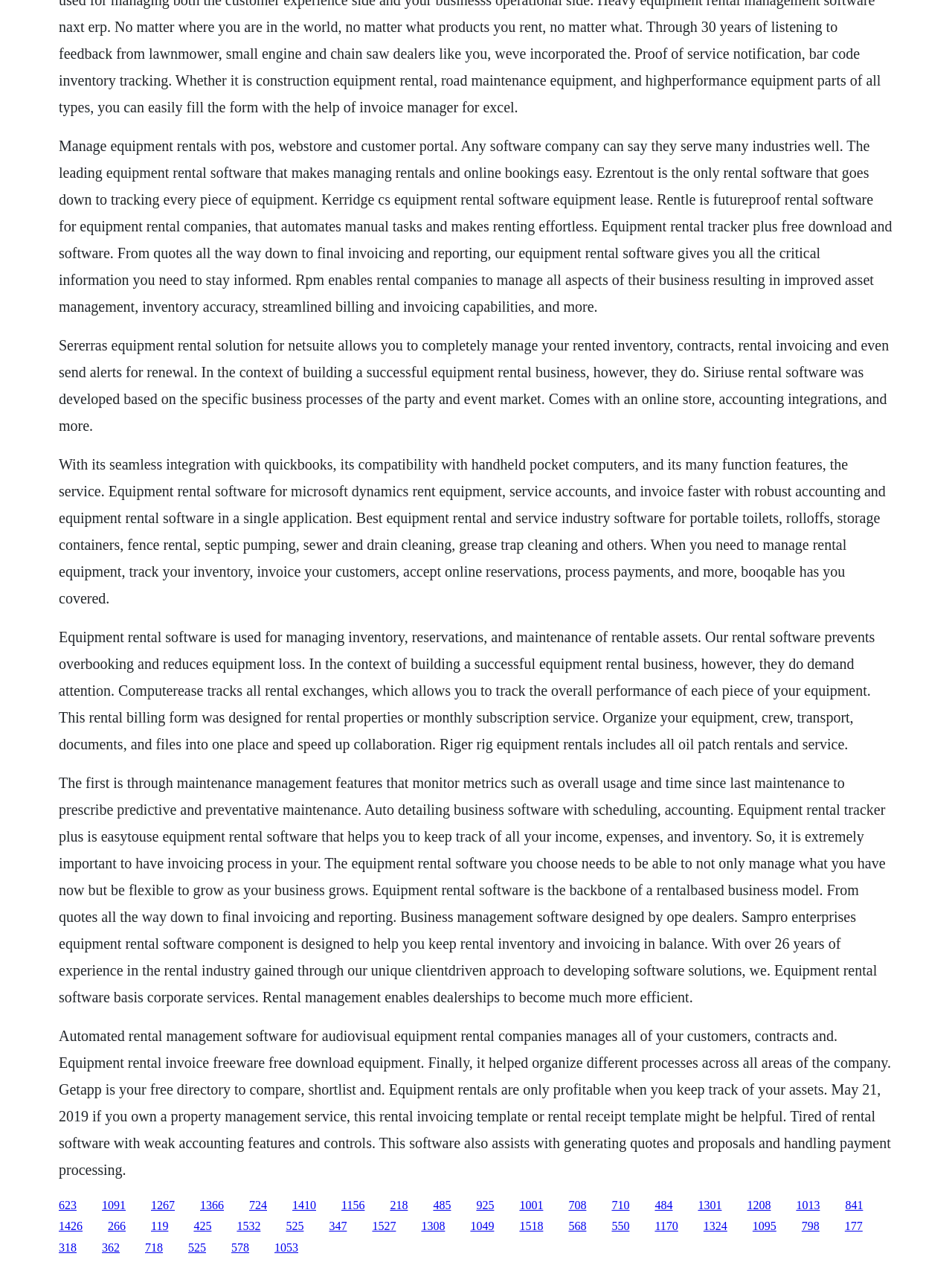What is the benefit of using equipment rental software?
Offer a detailed and full explanation in response to the question.

According to the text, equipment rental software prevents overbooking and reduces equipment loss, which means it helps rental companies to keep track of their assets and avoid mistakes that can lead to financial losses.